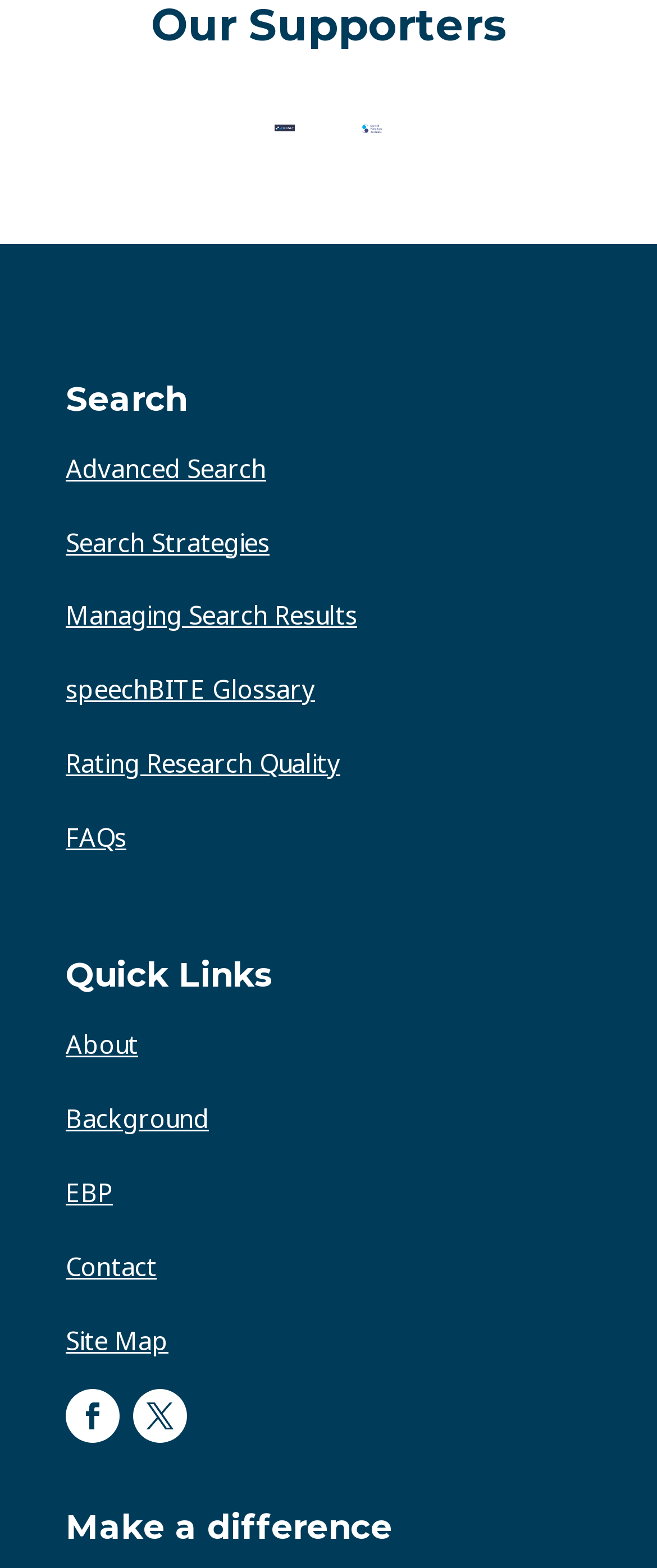Predict the bounding box coordinates of the area that should be clicked to accomplish the following instruction: "Search". The bounding box coordinates should consist of four float numbers between 0 and 1, i.e., [left, top, right, bottom].

[0.1, 0.241, 0.9, 0.278]